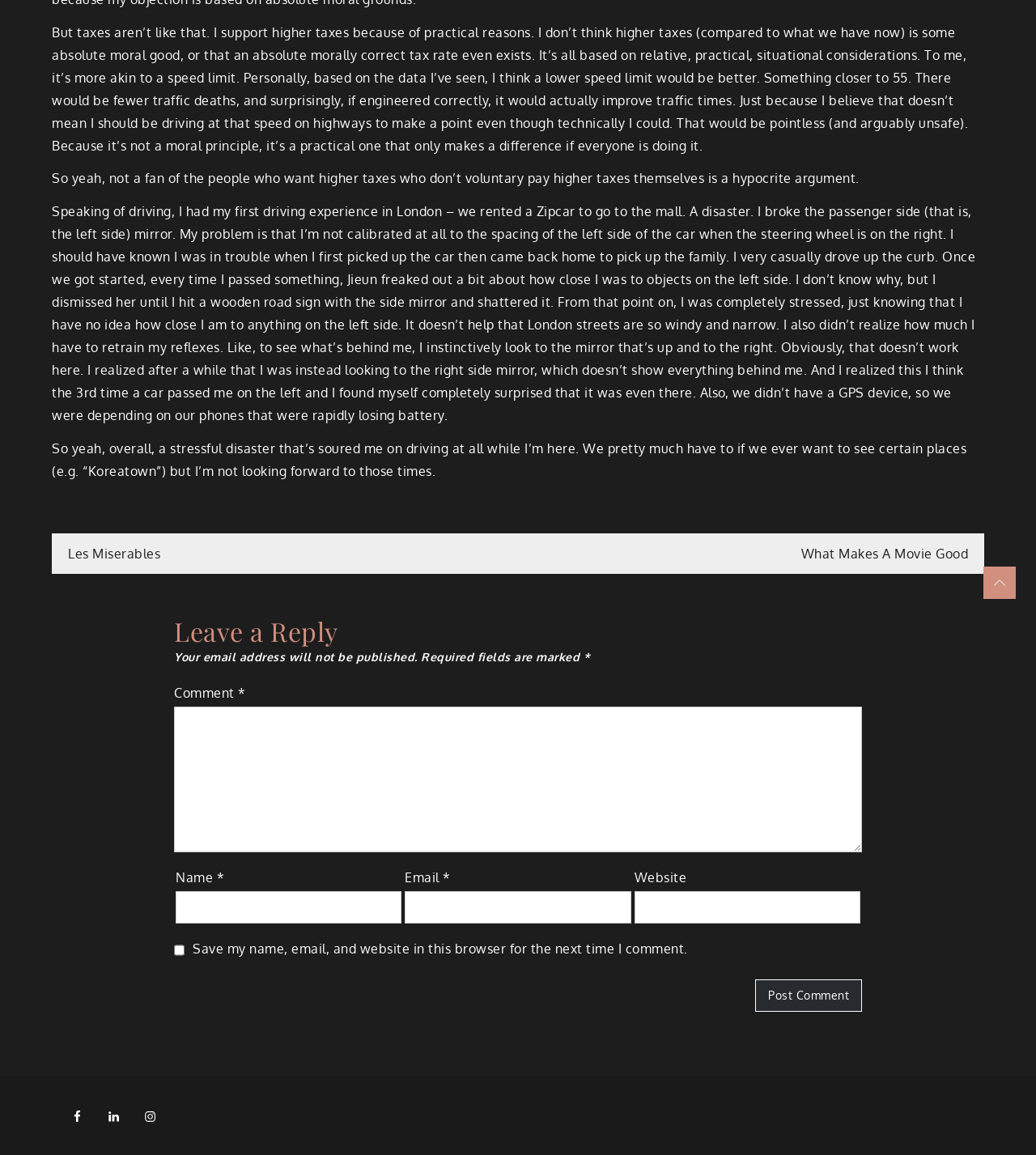Calculate the bounding box coordinates for the UI element based on the following description: "name="submit" value="Post Comment"". Ensure the coordinates are four float numbers between 0 and 1, i.e., [left, top, right, bottom].

[0.729, 0.848, 0.832, 0.876]